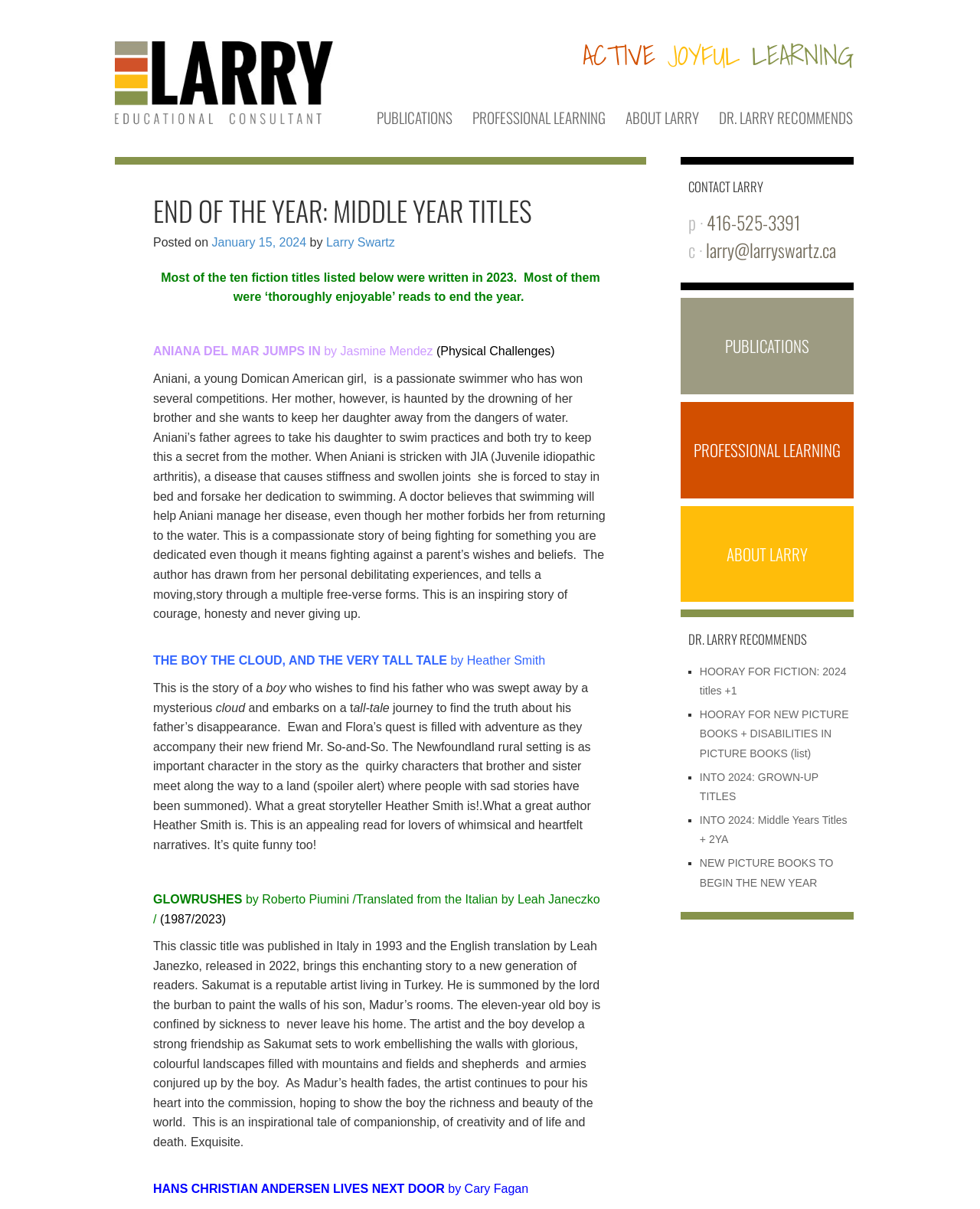Identify the bounding box coordinates of the region that needs to be clicked to carry out this instruction: "Explore the 'HOORAY FOR FICTION: 2024 titles +1' link". Provide these coordinates as four float numbers ranging from 0 to 1, i.e., [left, top, right, bottom].

[0.714, 0.55, 0.864, 0.576]